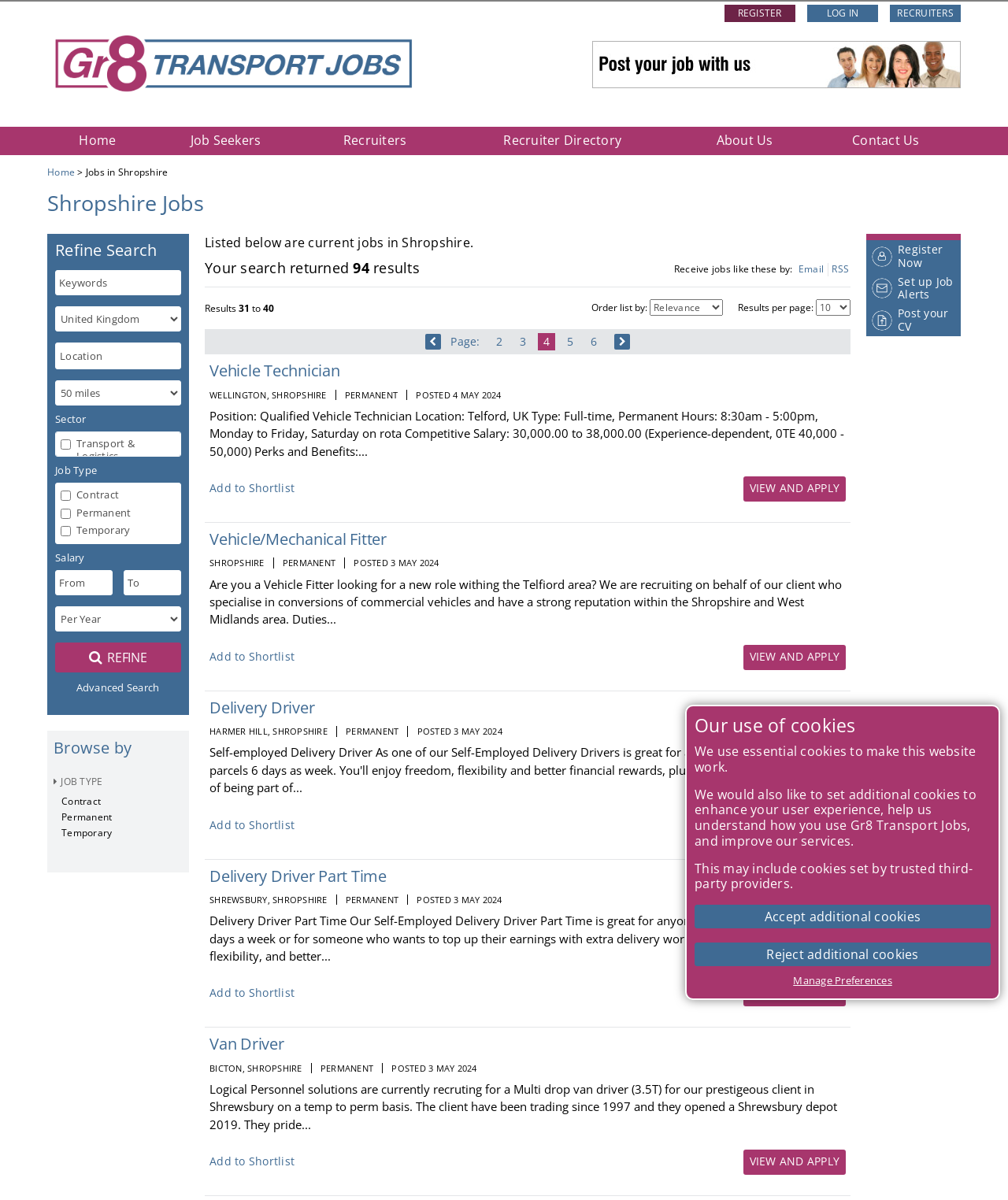What is the job type of the second job listing?
Can you offer a detailed and complete answer to this question?

The second job listing has a heading 'Vehicle/Mechanical Fitter', which indicates the job type.